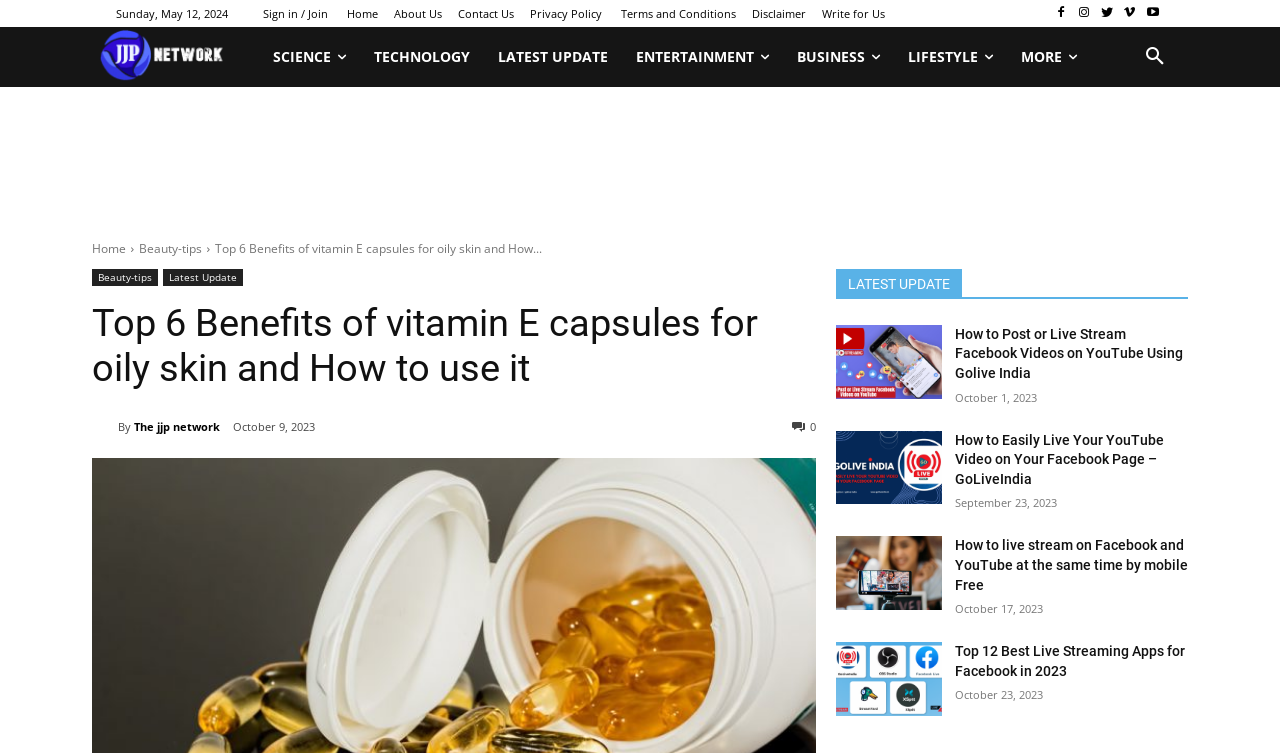Please determine the bounding box coordinates for the element that should be clicked to follow these instructions: "Read the article 'Top 6 Benefits of vitamin E capsules for oily skin and How to use it'".

[0.072, 0.399, 0.638, 0.521]